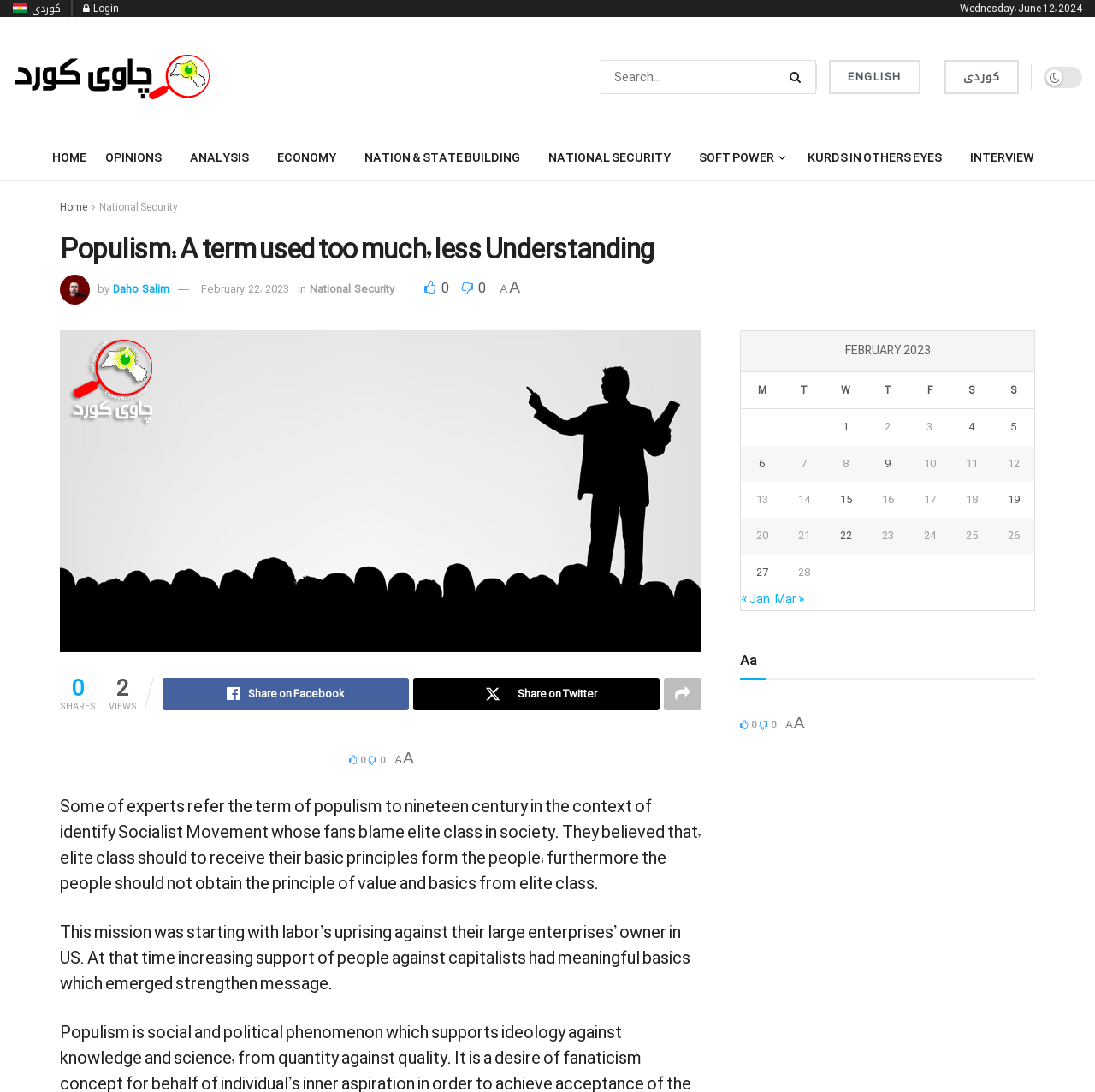Please specify the bounding box coordinates of the clickable section necessary to execute the following command: "View posts published on February 1, 2023".

[0.753, 0.374, 0.791, 0.408]